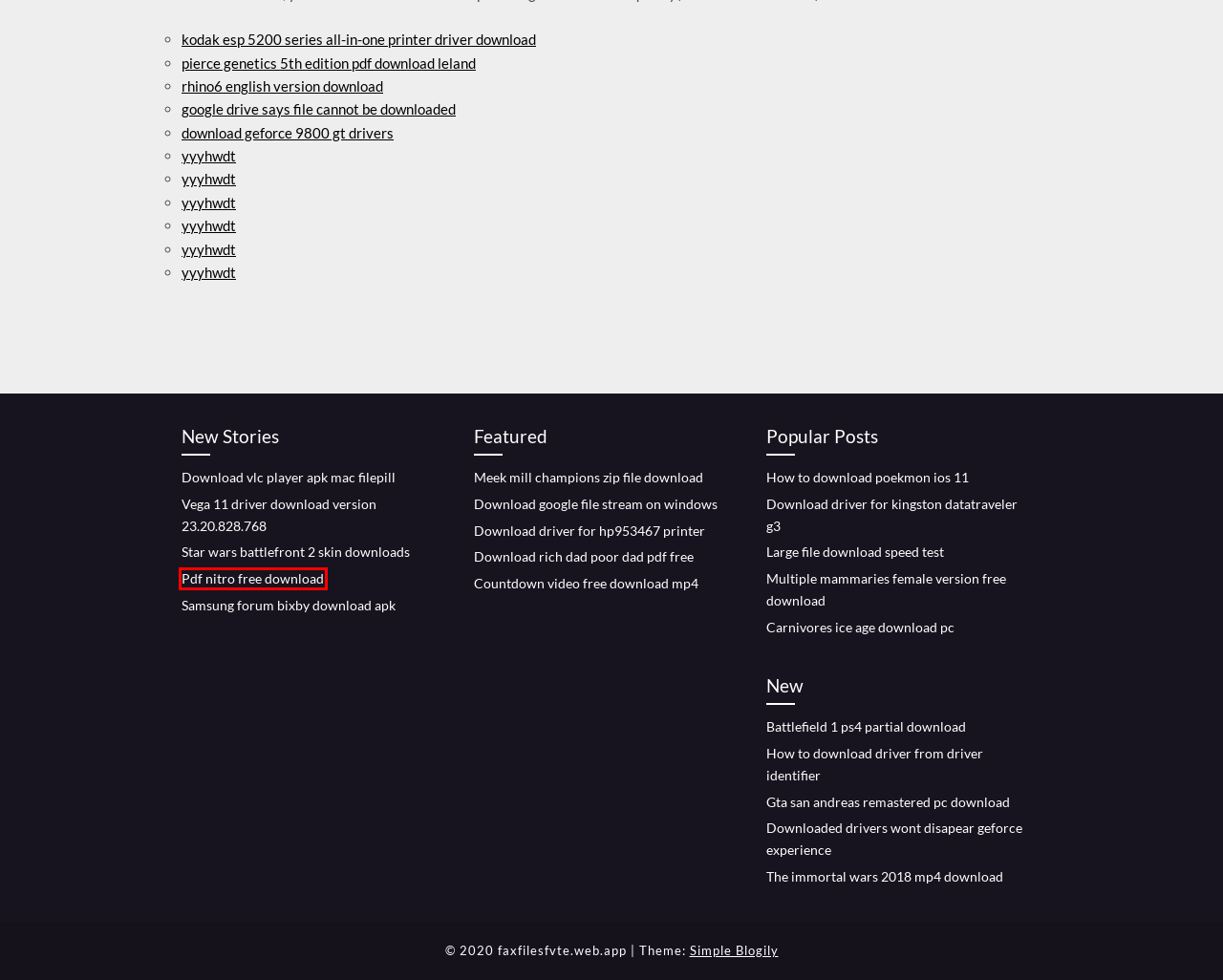A screenshot of a webpage is given, featuring a red bounding box around a UI element. Please choose the webpage description that best aligns with the new webpage after clicking the element in the bounding box. These are the descriptions:
A. Pdf nitro free download (2020)
B. Gta san andreas remastered pc download (2020)
C. Google drive says file cannot be downloaded (2020)
D. How to download driver from driver identifier (2020)
E. Battlefield 1 ps4 partial download (2020)
F. Download driver for kingston datatraveler g3 [2020]
G. Carnivores ice age download pc (2020)
H. Download vlc player apk mac filepill [2020]

A